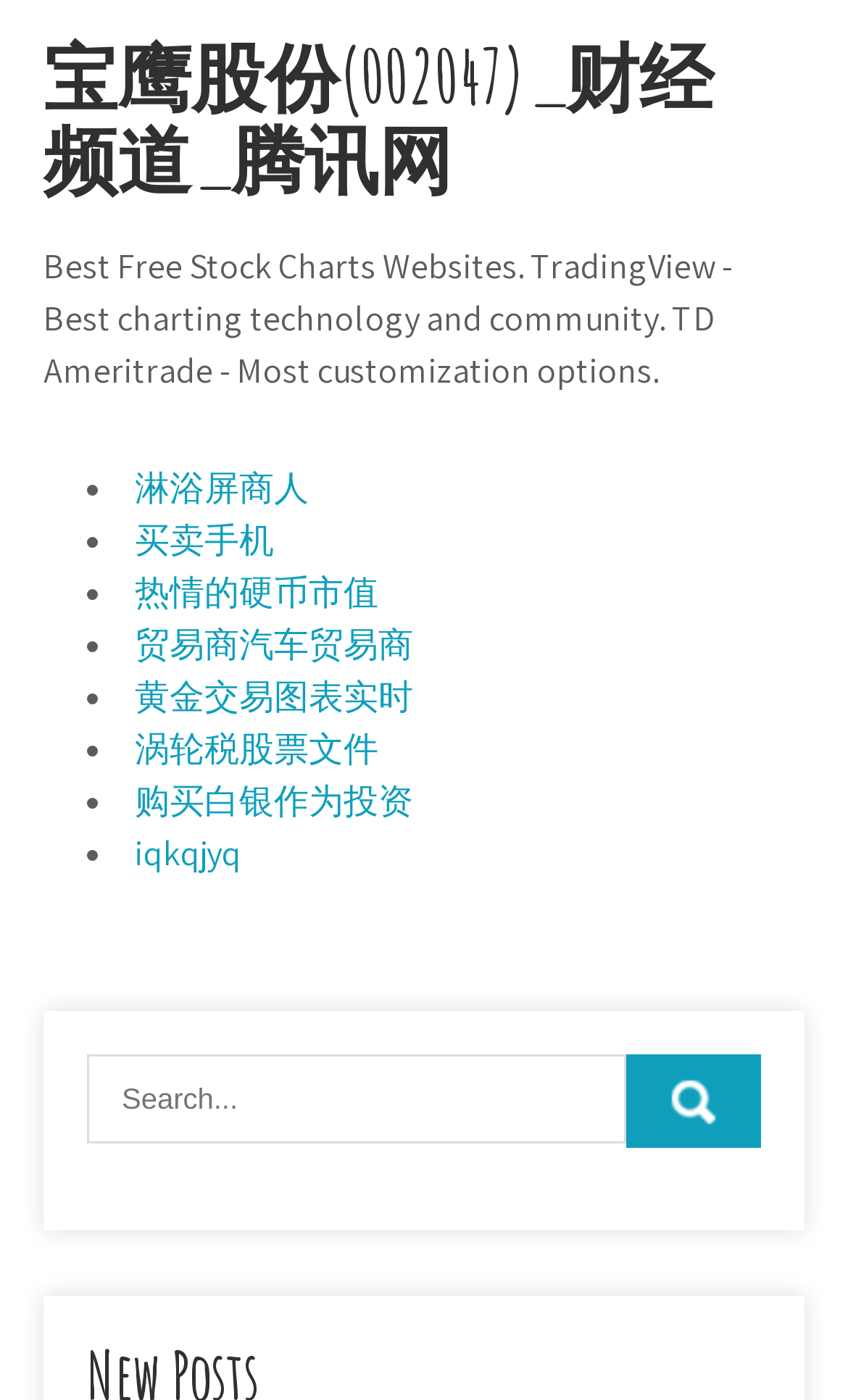Predict the bounding box coordinates for the UI element described as: "name="s" placeholder="Search..."". The coordinates should be four float numbers between 0 and 1, presented as [left, top, right, bottom].

[0.103, 0.753, 0.738, 0.817]